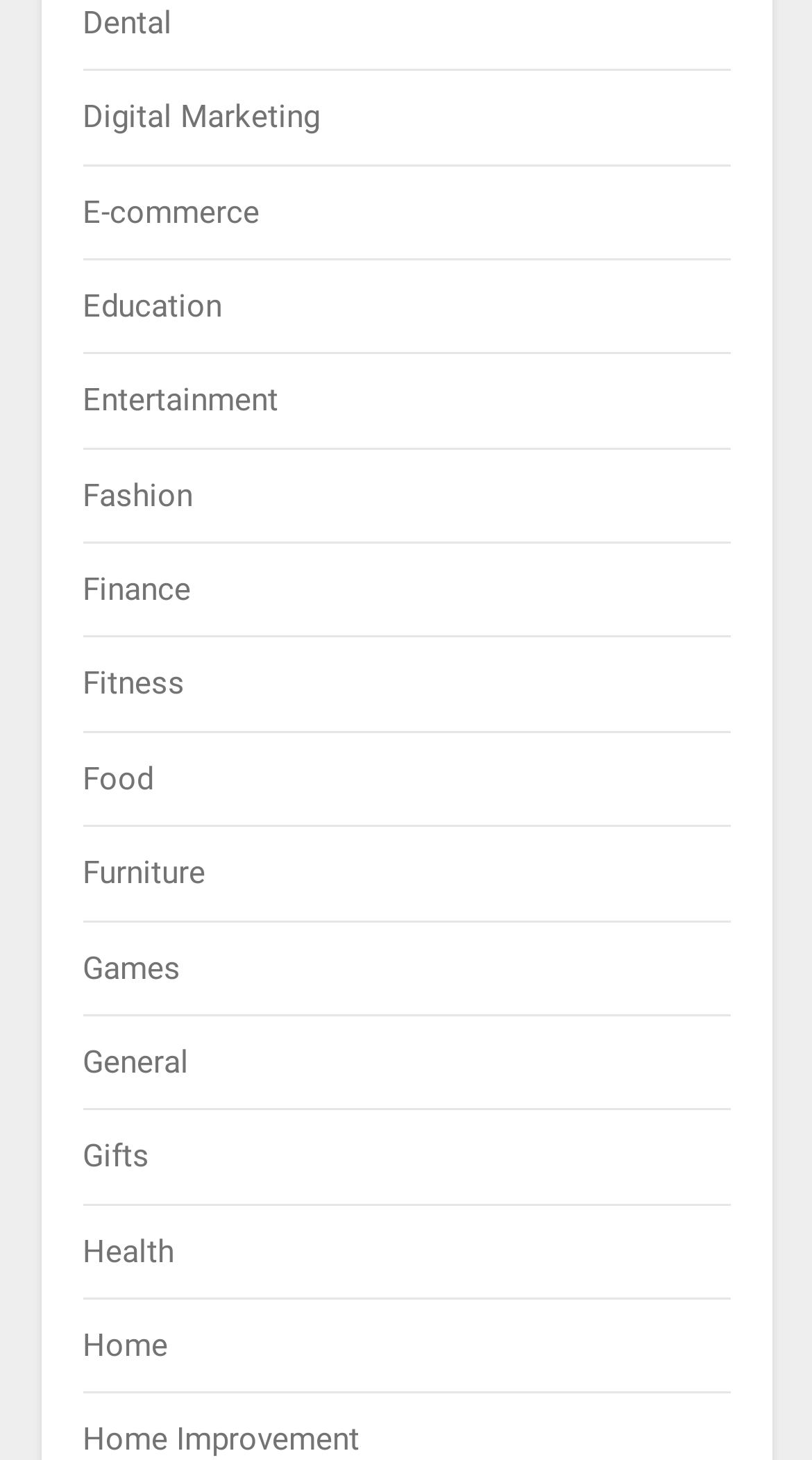Pinpoint the bounding box coordinates of the element that must be clicked to accomplish the following instruction: "Browse Video Games". The coordinates should be in the format of four float numbers between 0 and 1, i.e., [left, top, right, bottom].

None